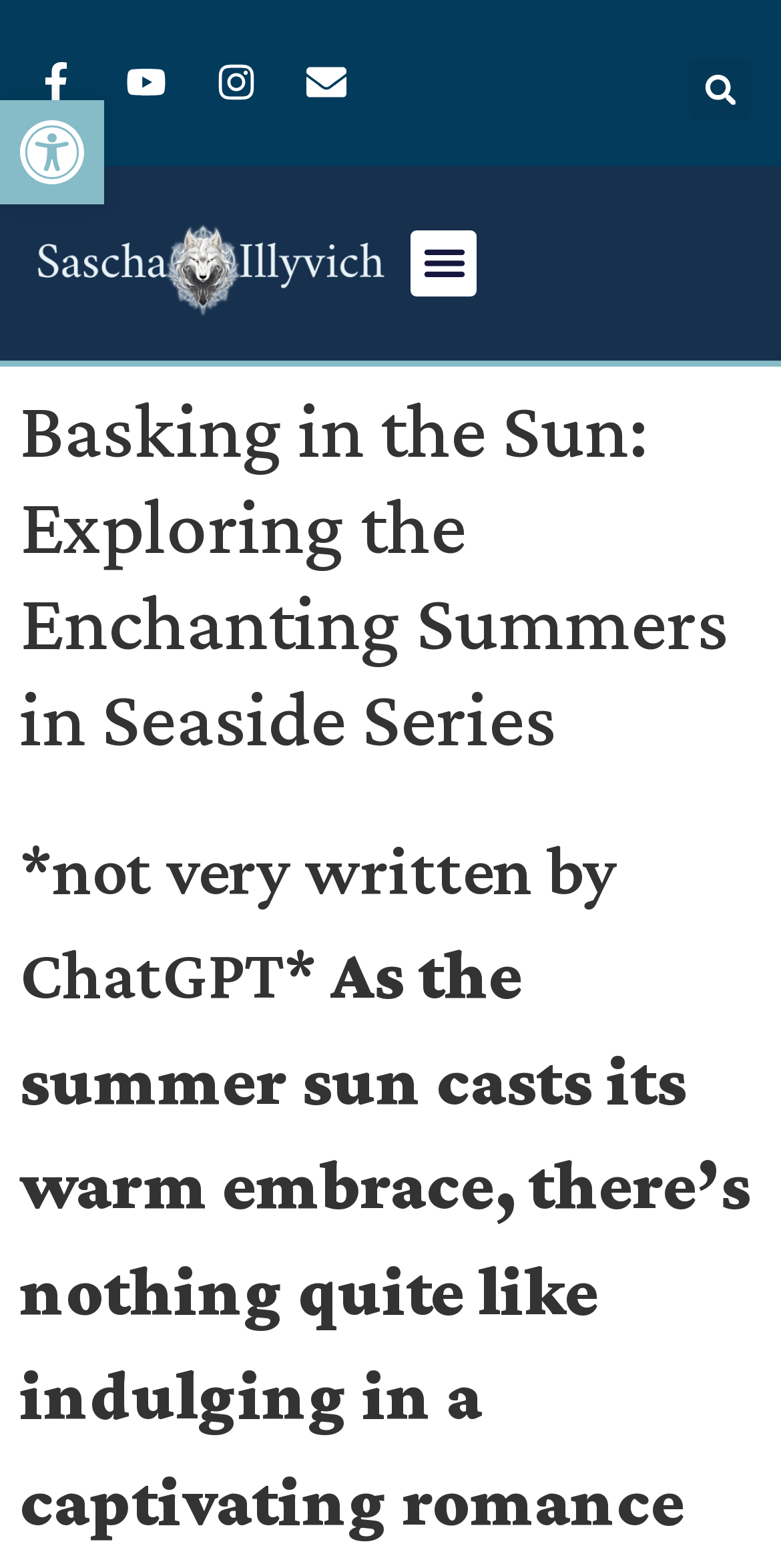Bounding box coordinates should be in the format (top-left x, top-left y, bottom-right x, bottom-right y) and all values should be floating point numbers between 0 and 1. Determine the bounding box coordinate for the UI element described as: Search

[0.882, 0.037, 0.962, 0.077]